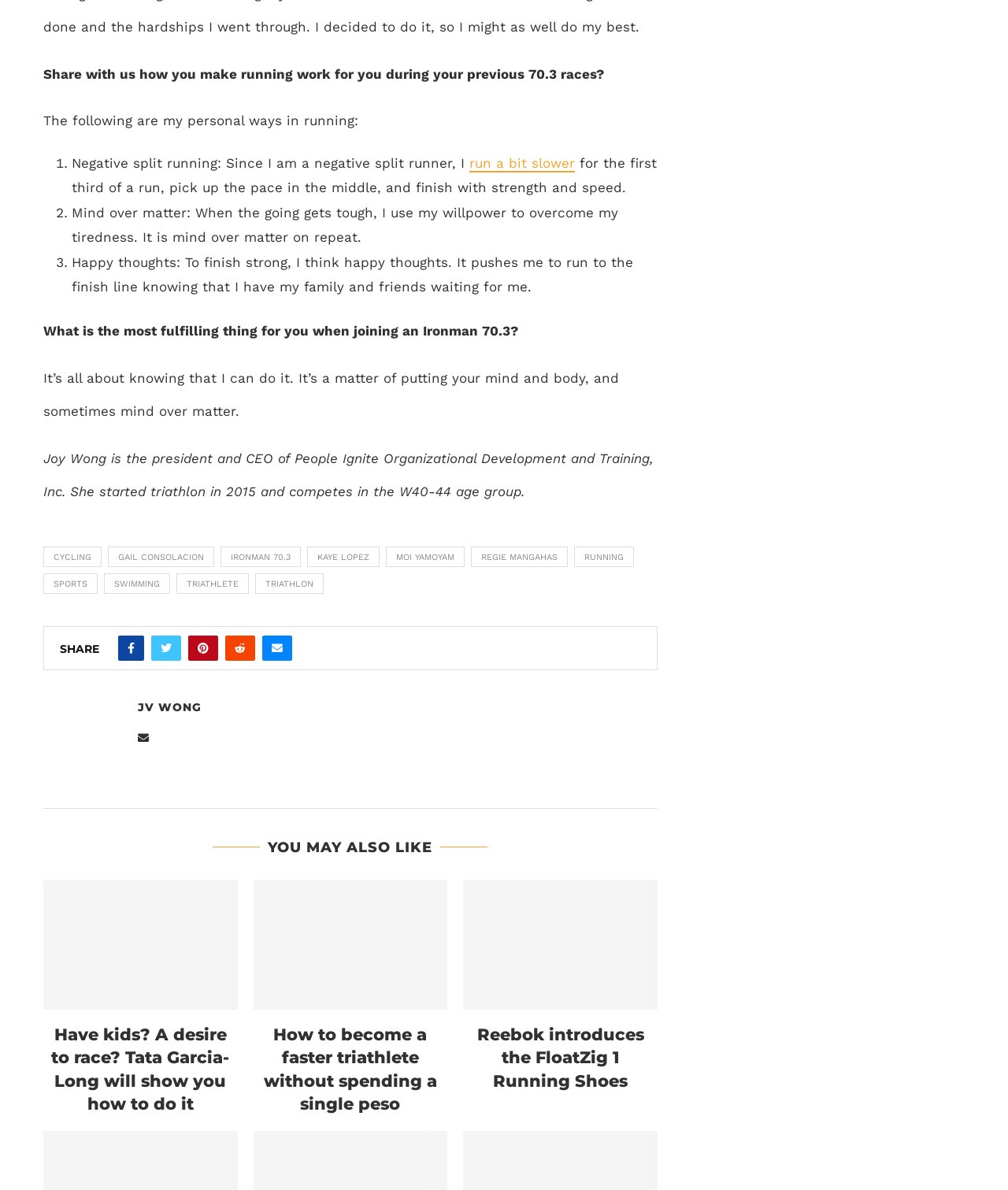Use a single word or phrase to answer the question: 
How many links are there in the 'YOU MAY ALSO LIKE' section?

3